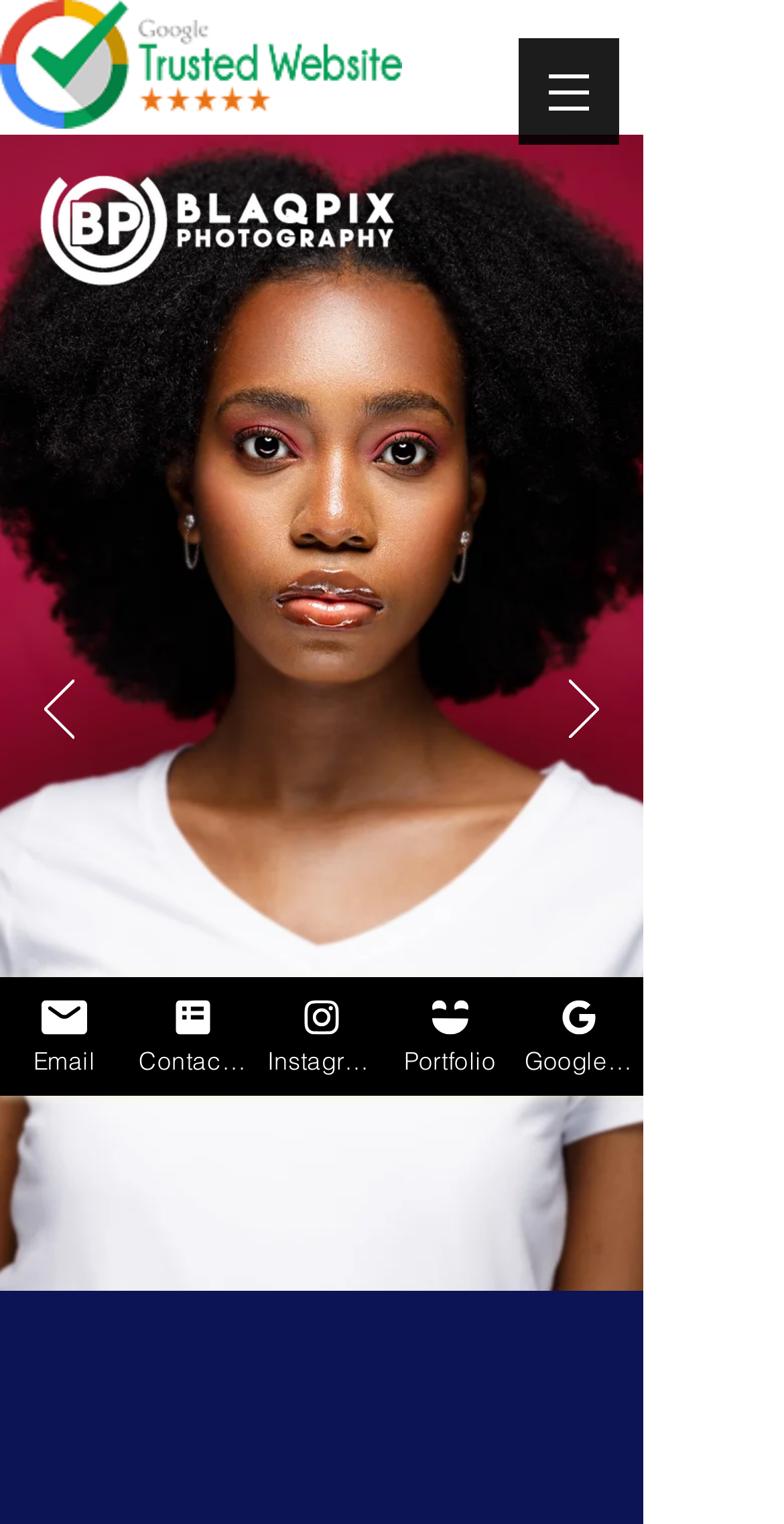Based on the image, provide a detailed response to the question:
What is the name of the photography studio?

The name of the photography studio is Blaqpix Photography, which is stated on the webpage. I found this information by looking at the heading element on the webpage.